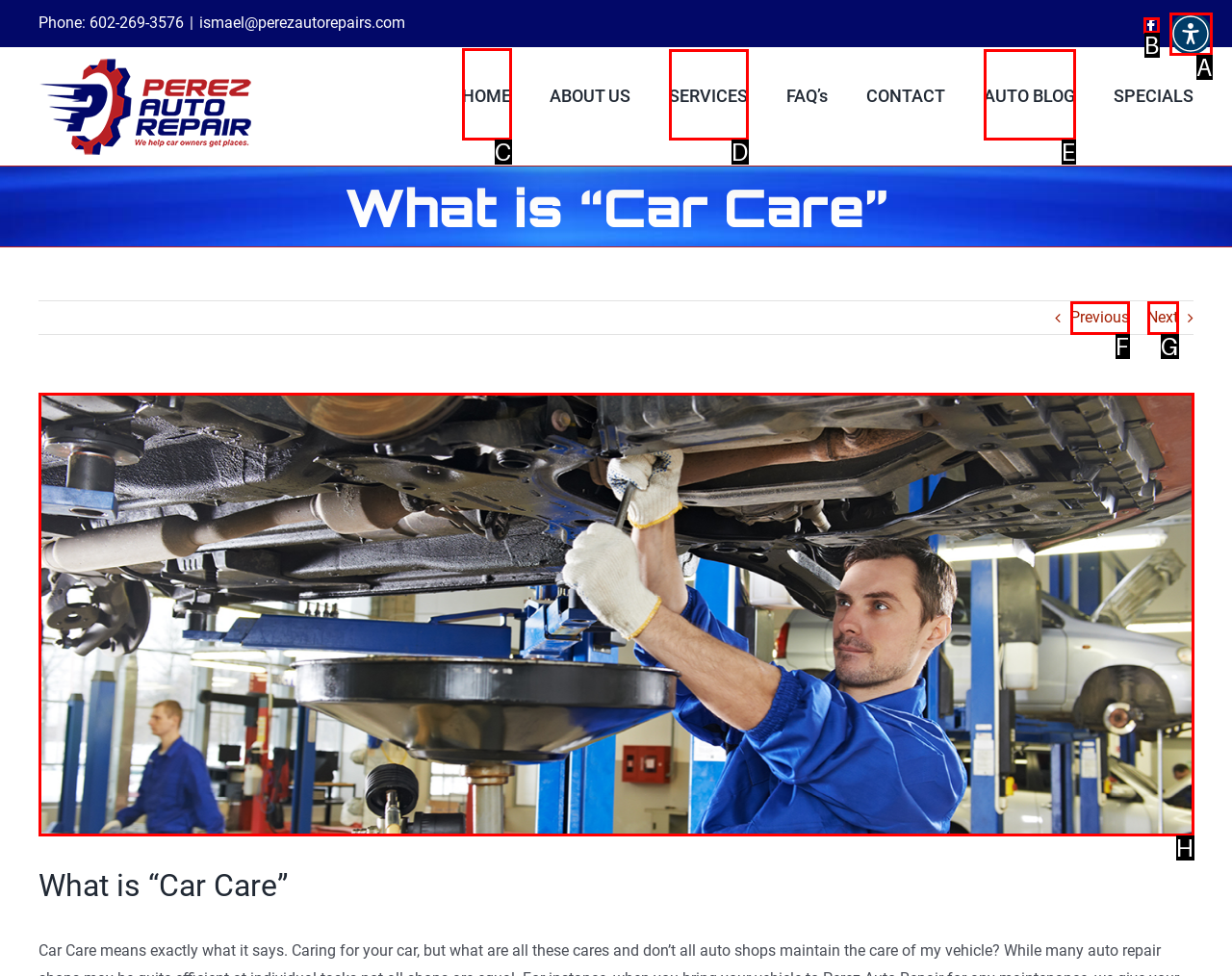Tell me which one HTML element I should click to complete this task: Go to HOME page Answer with the option's letter from the given choices directly.

C